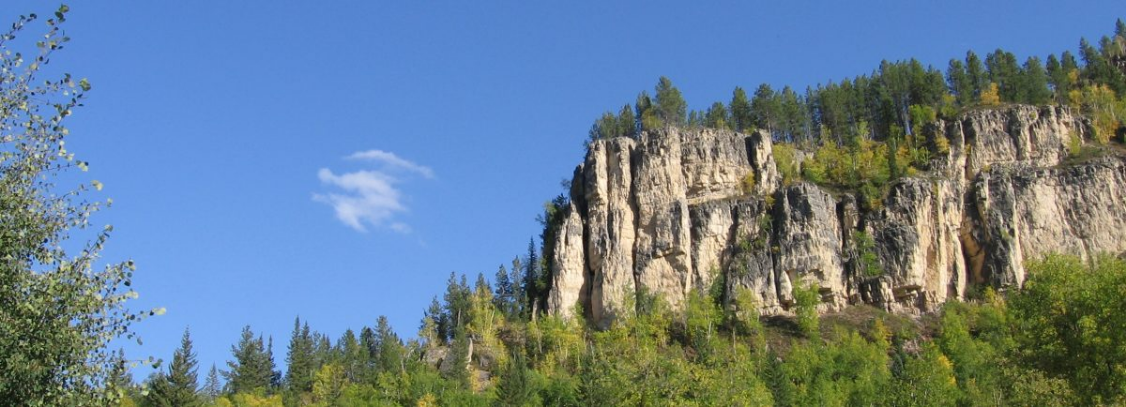What season is suggested by the image?
Provide a short answer using one word or a brief phrase based on the image.

Transition of seasons